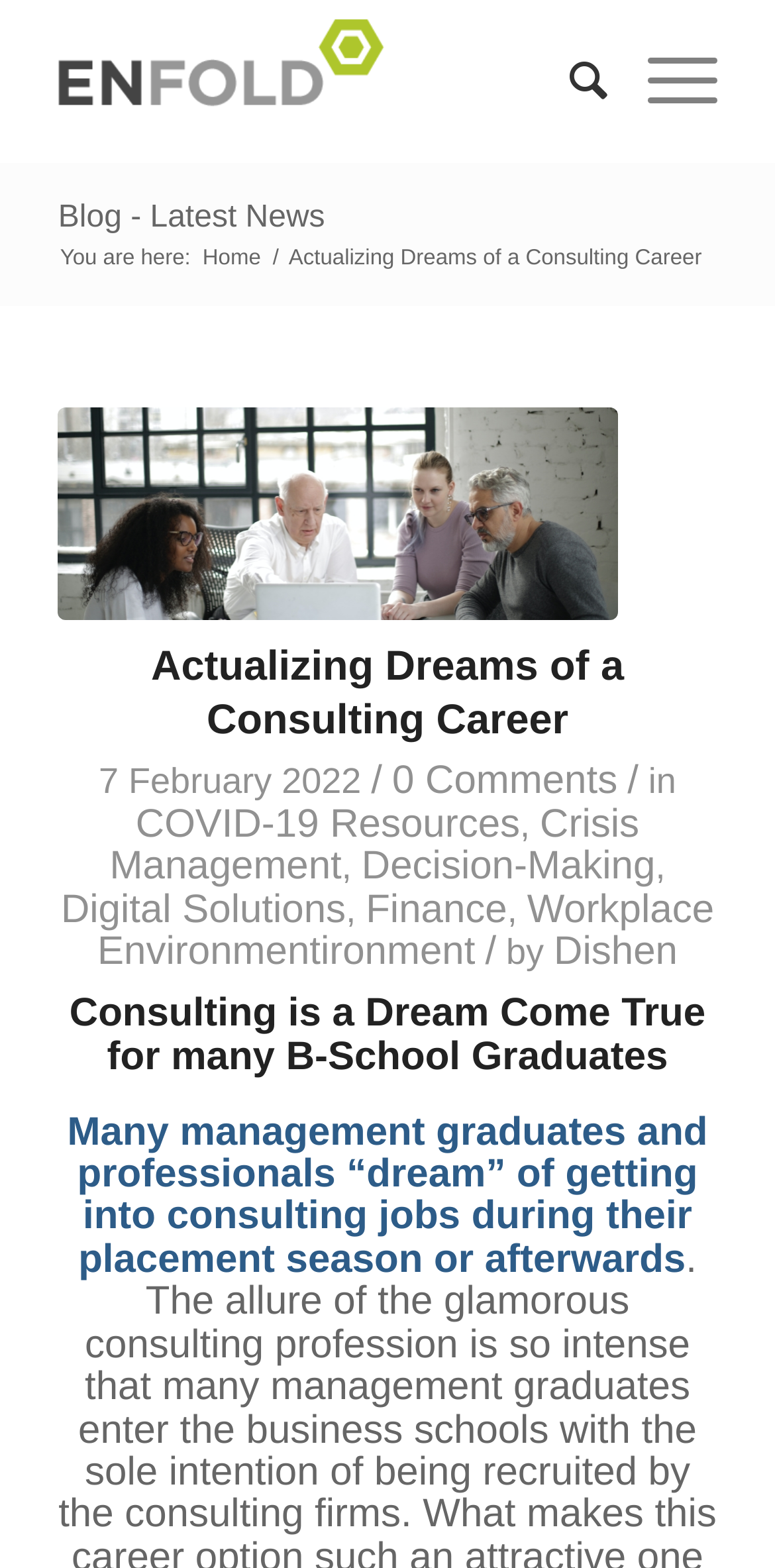Reply to the question with a single word or phrase:
What is the category of the article?

COVID-19 Resources, Crisis Management, ...